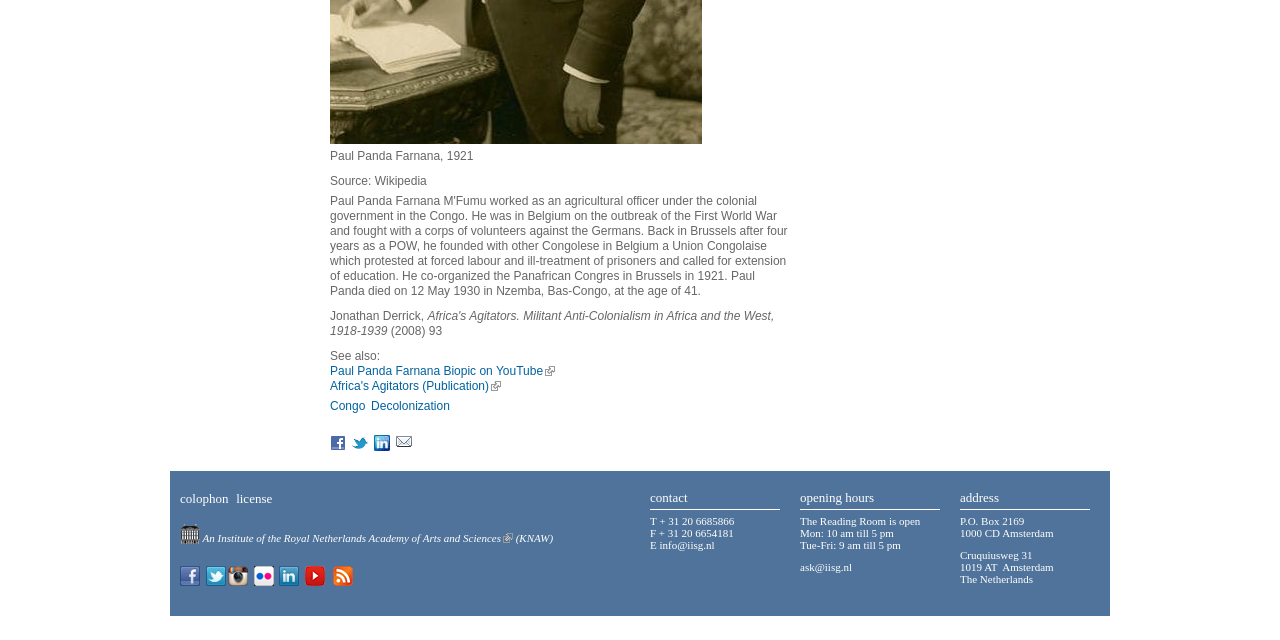Locate the bounding box of the UI element with the following description: "title="Paul Panda Farnana, 1921"".

[0.258, 0.201, 0.548, 0.223]